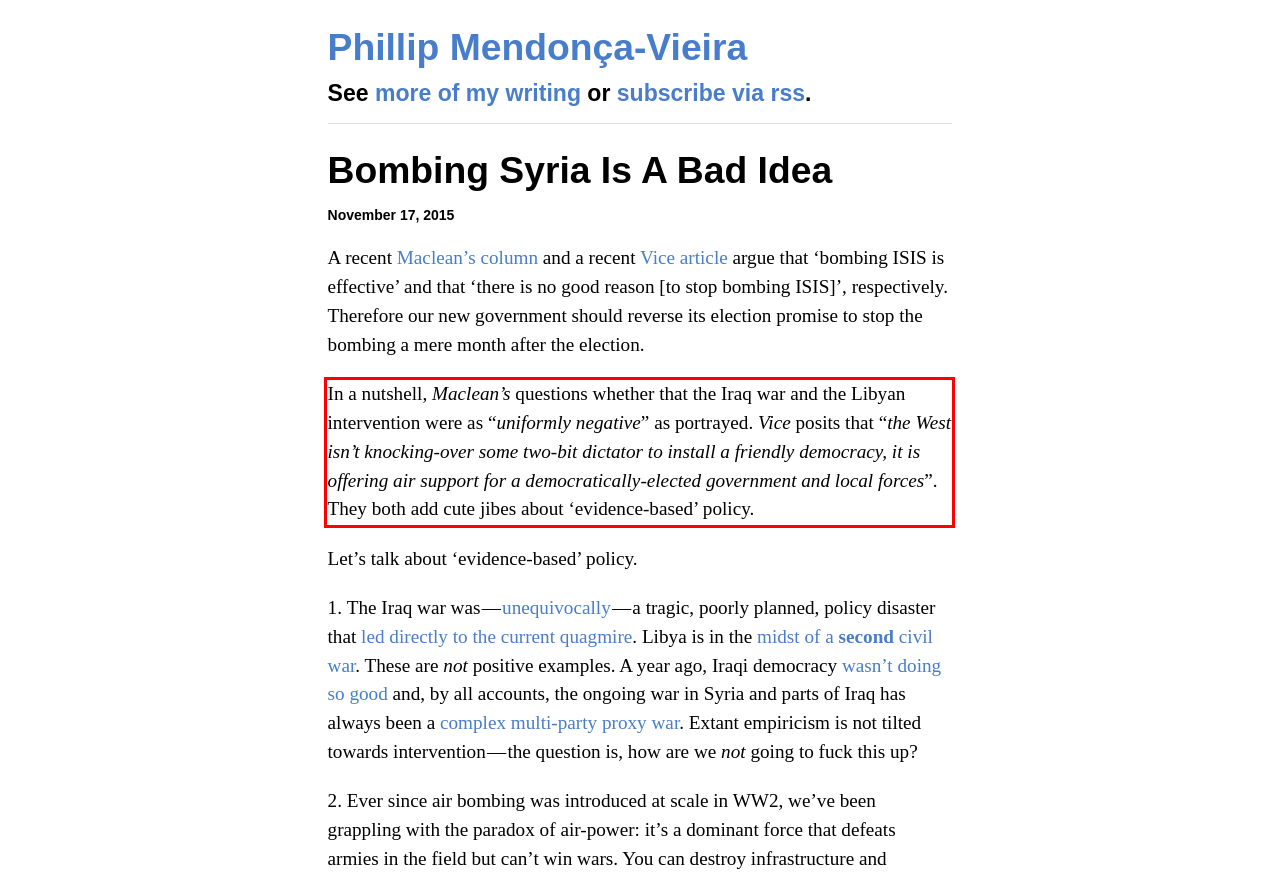You have a screenshot of a webpage with a UI element highlighted by a red bounding box. Use OCR to obtain the text within this highlighted area.

In a nutshell, Maclean’s questions whether that the Iraq war and the Libyan intervention were as “uniformly negative” as portrayed. Vice posits that “the West isn’t knocking-over some two-bit dictator to install a friendly democracy, it is offering air support for a democratically-elected government and local forces”. They both add cute jibes about ‘evidence-based’ policy.